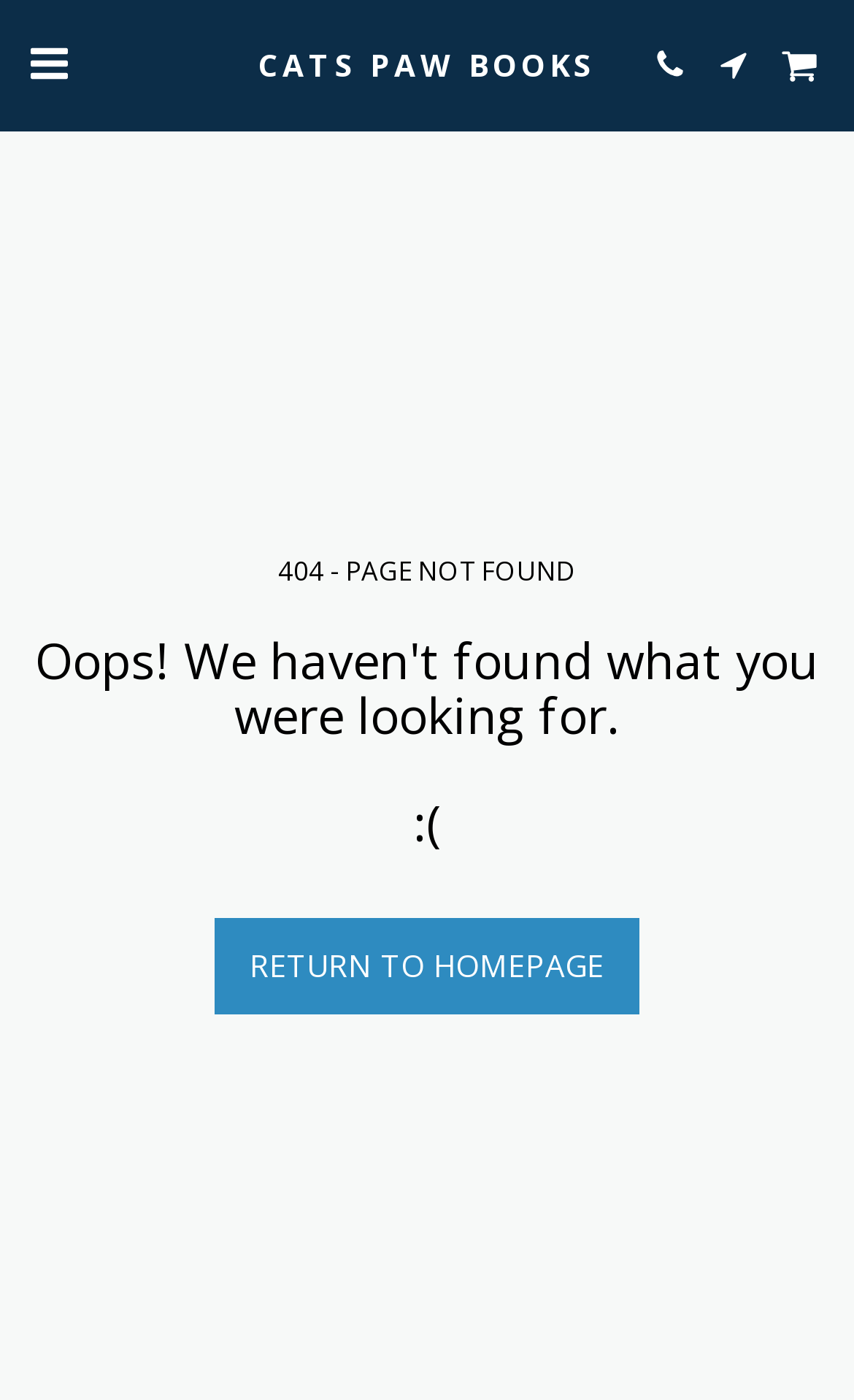Use a single word or phrase to answer the question:
What is the current status of the webpage?

404 error